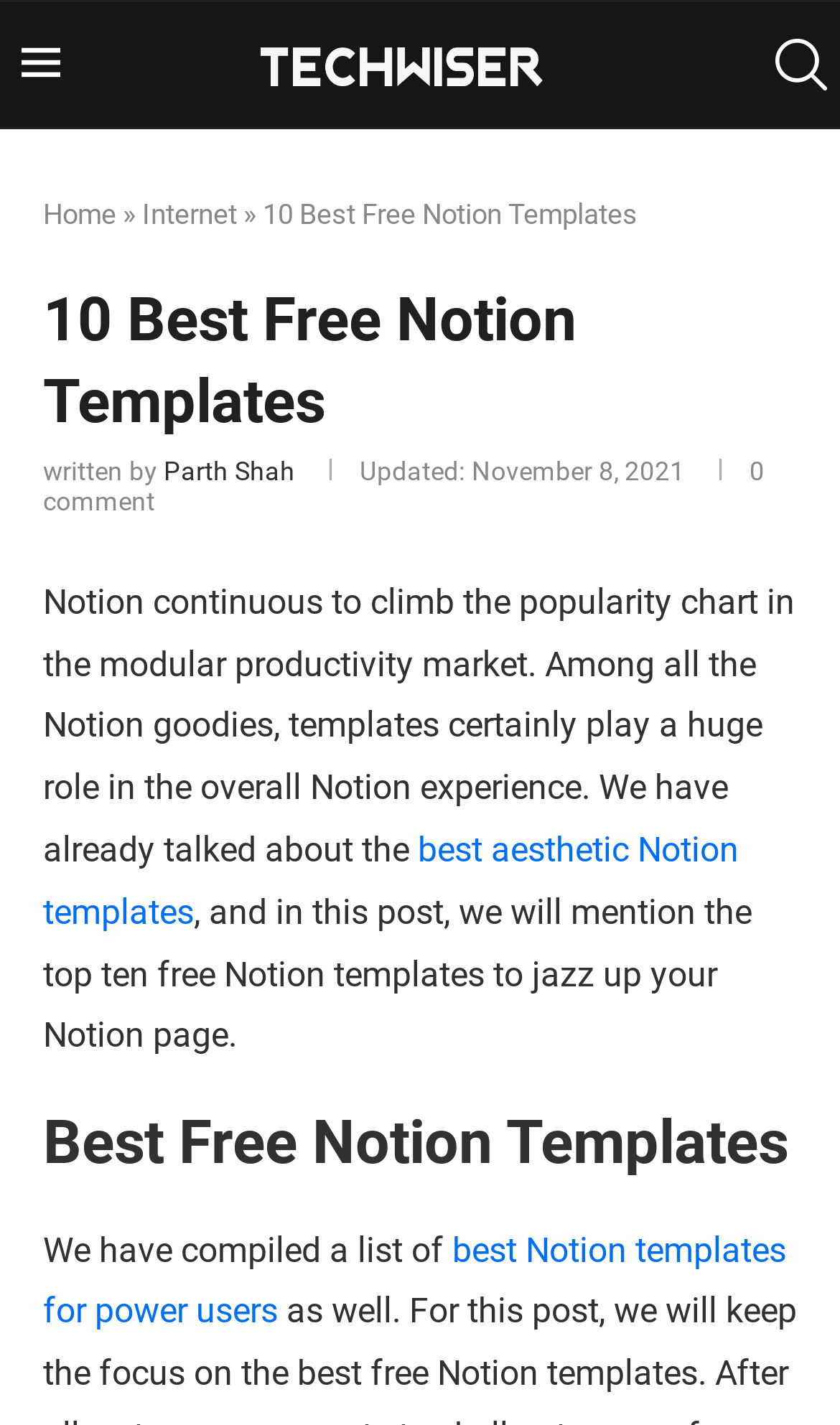Use the information in the screenshot to answer the question comprehensively: What is the date of the last update?

I found the date by looking at the text 'Updated:' followed by the date 'November 8, 2021'.